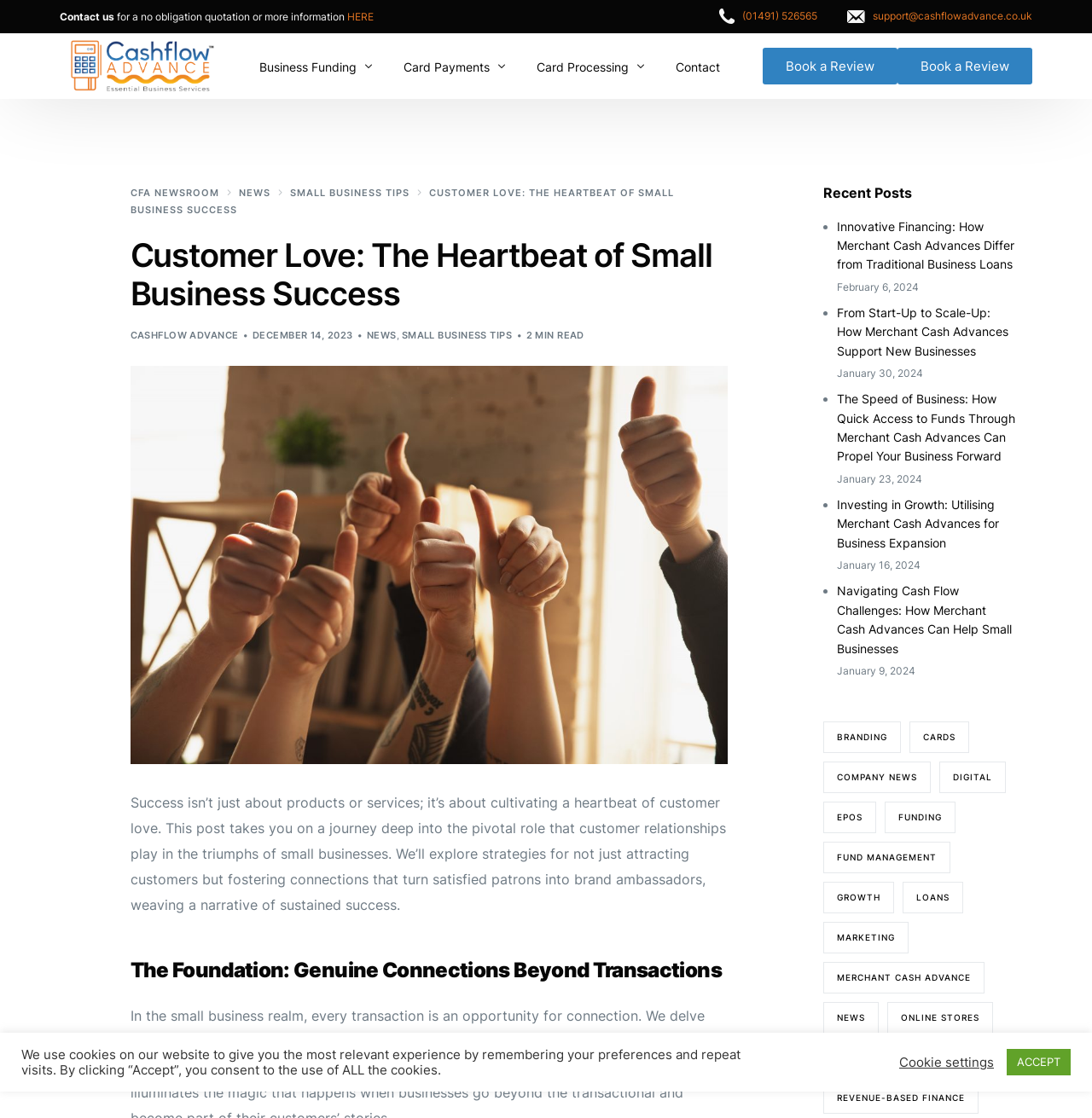Pinpoint the bounding box coordinates of the element you need to click to execute the following instruction: "Contact us for a no obligation quotation or more information". The bounding box should be represented by four float numbers between 0 and 1, in the format [left, top, right, bottom].

[0.105, 0.009, 0.318, 0.02]